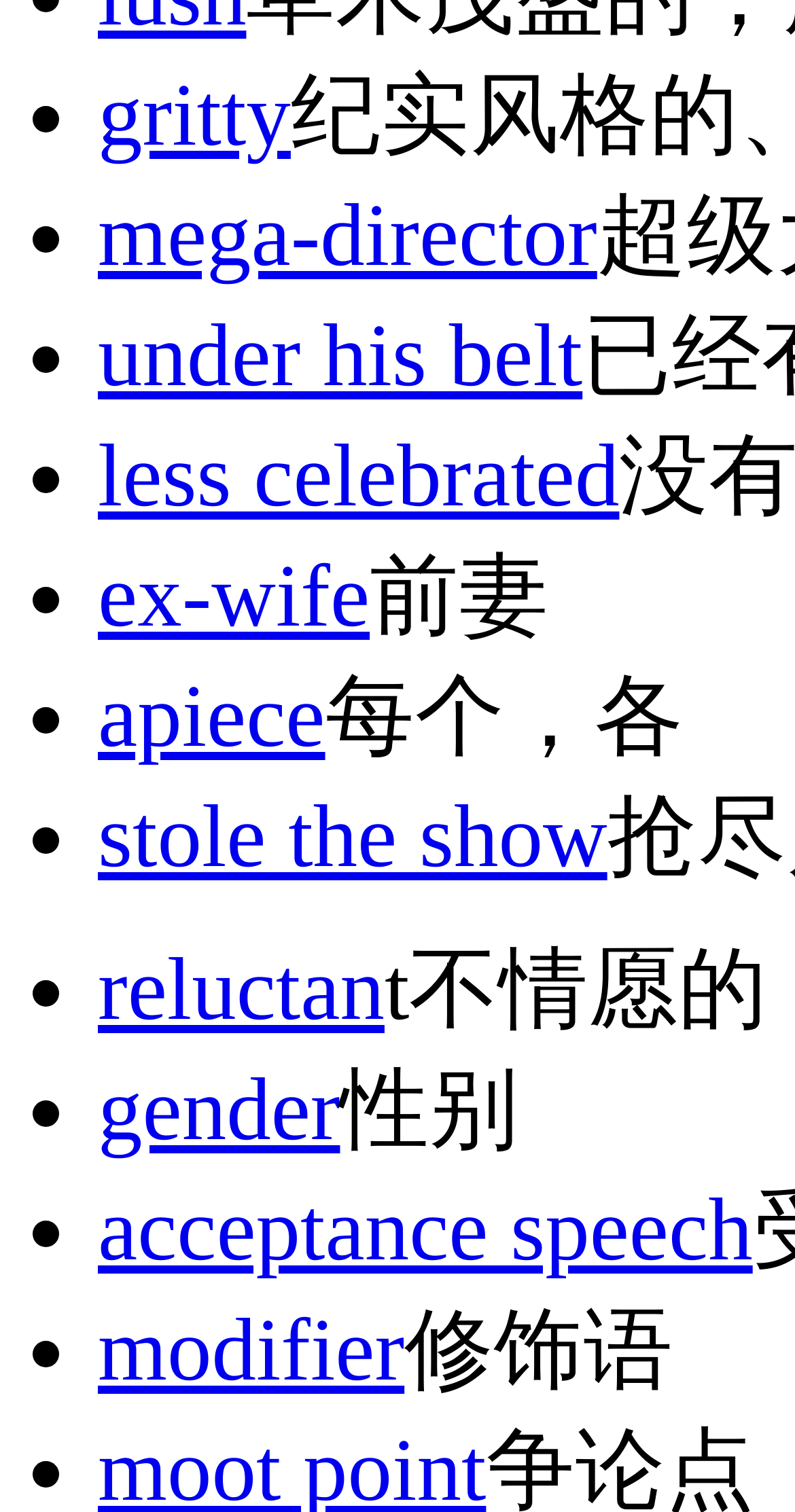Determine the bounding box coordinates (top-left x, top-left y, bottom-right x, bottom-right y) of the UI element described in the following text: ex-wife

[0.123, 0.362, 0.465, 0.427]